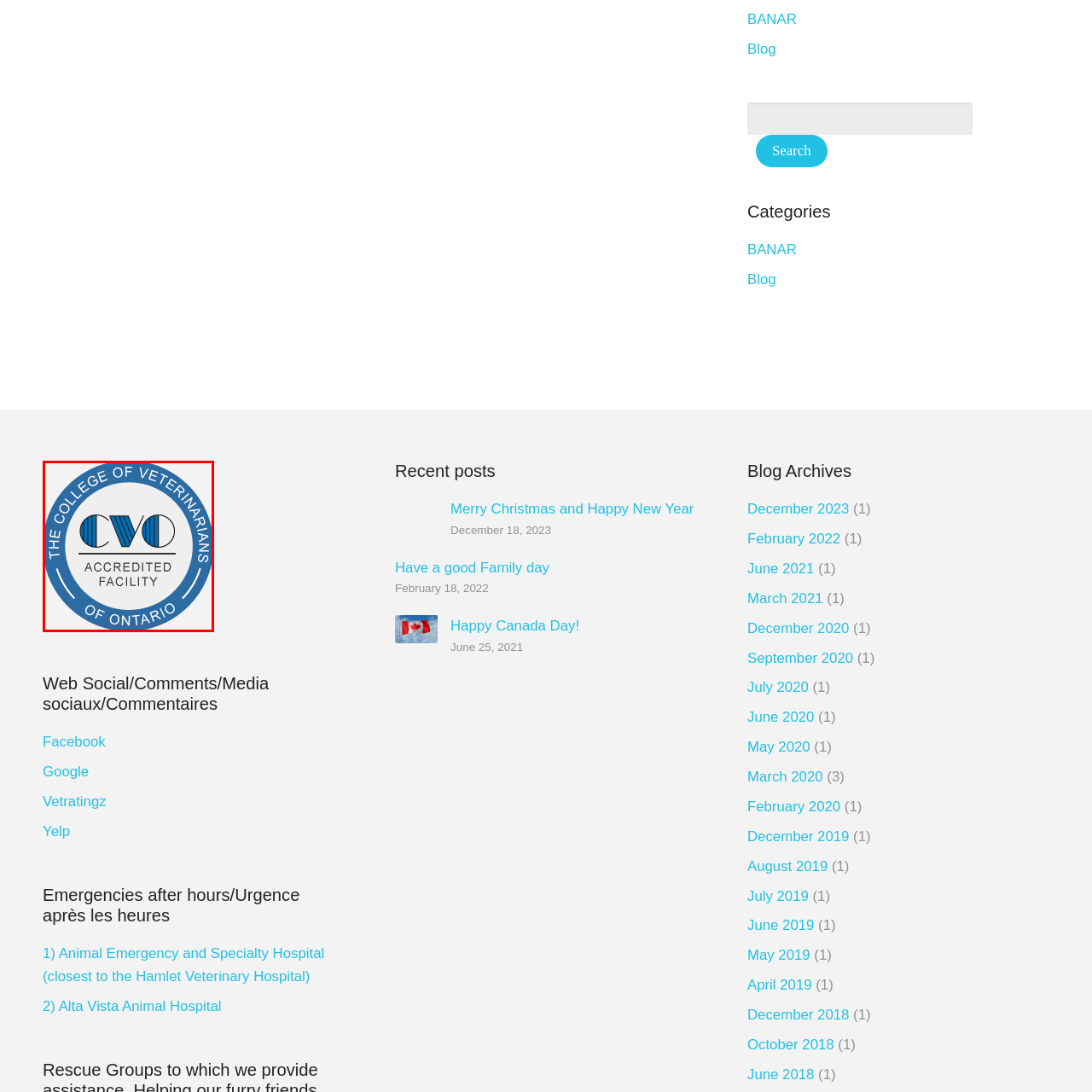Describe in detail the portion of the image that is enclosed within the red boundary.

The image features the emblem of the College of Veterinarians of Ontario (CVO), signifying that a facility is accredited by this professional body. The circular logo prominently displays the letters "CVO" in a stylized format at its center, surrounded by a blue circle. Within the circle, the text reads "THE COLLEGE OF VETERINARIANS OF ONTARIO" at the top, and "ACCREDITED FACILITY" at the bottom, clearly denoting the organization's authority and the status of the facility as one that meets specific professional standards in veterinary care. This accreditation symbolizes a commitment to excellence in veterinary practice within the province of Ontario.